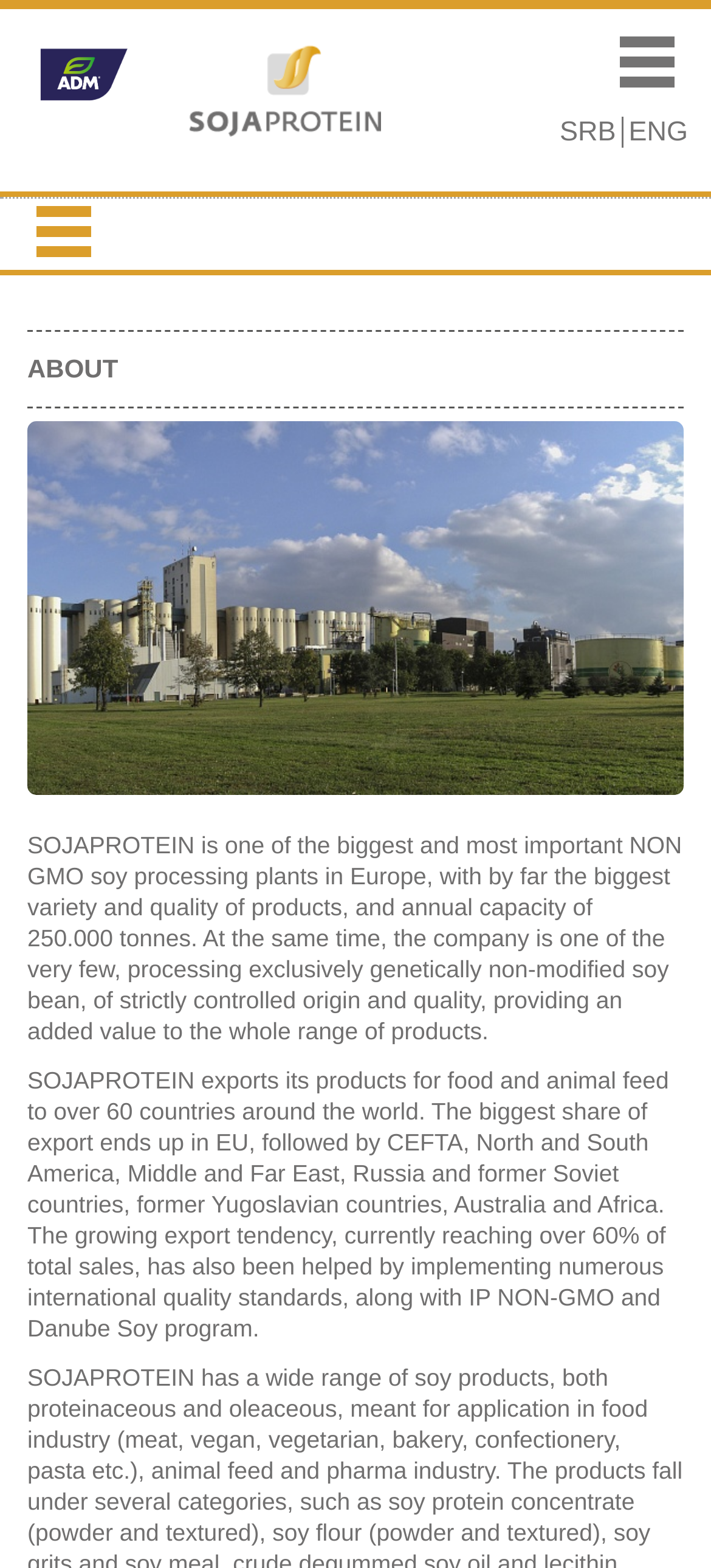What is the main product processed by SOJAPROTEIN? Based on the screenshot, please respond with a single word or phrase.

soy